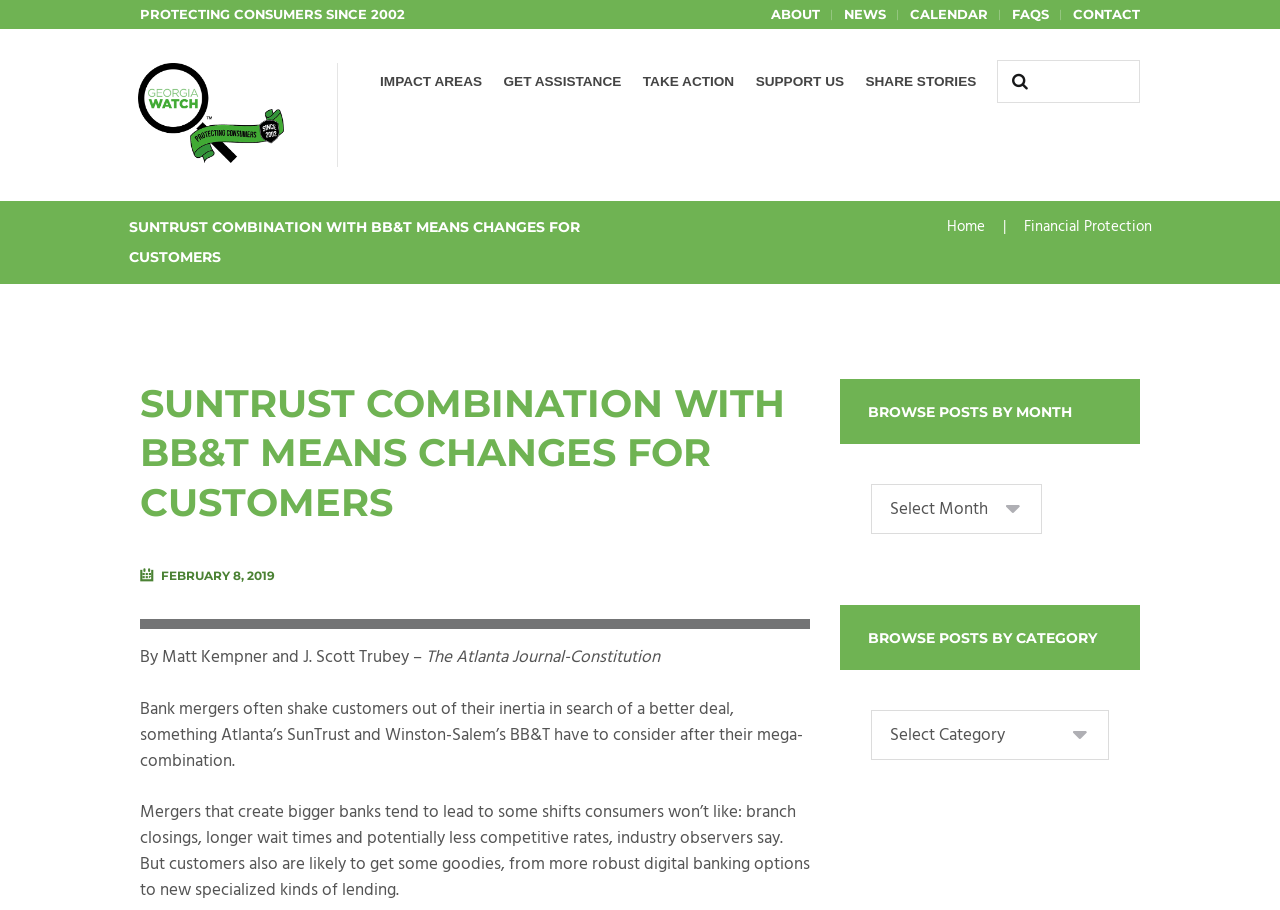Please determine the bounding box coordinates for the element with the description: "Share Stories".

[0.668, 0.042, 0.771, 0.137]